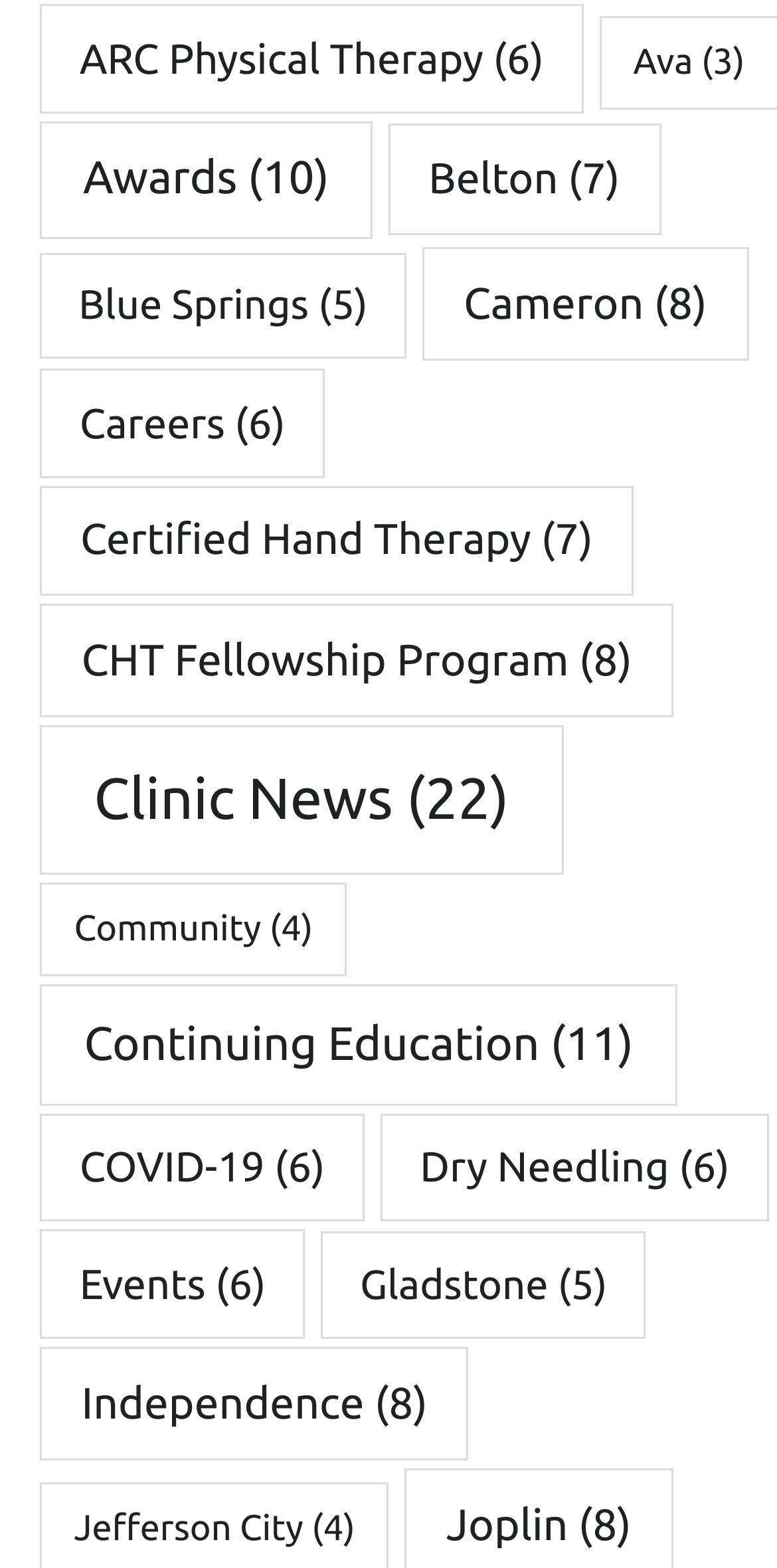Identify the bounding box of the HTML element described here: "Subscribe". Provide the coordinates as four float numbers between 0 and 1: [left, top, right, bottom].

None